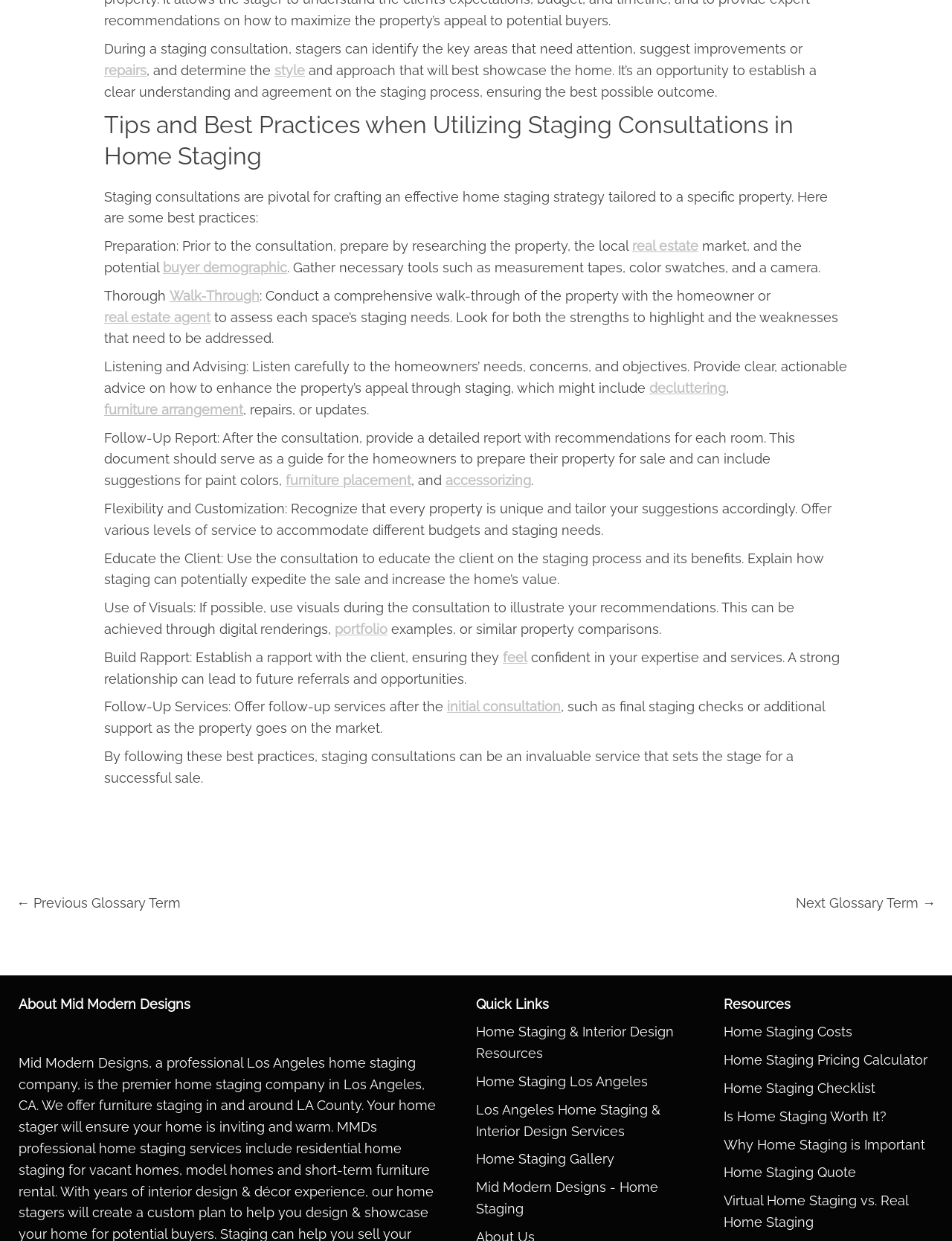Please find the bounding box coordinates of the element that must be clicked to perform the given instruction: "Get a 'Home Staging Quote'". The coordinates should be four float numbers from 0 to 1, i.e., [left, top, right, bottom].

[0.76, 0.938, 0.899, 0.951]